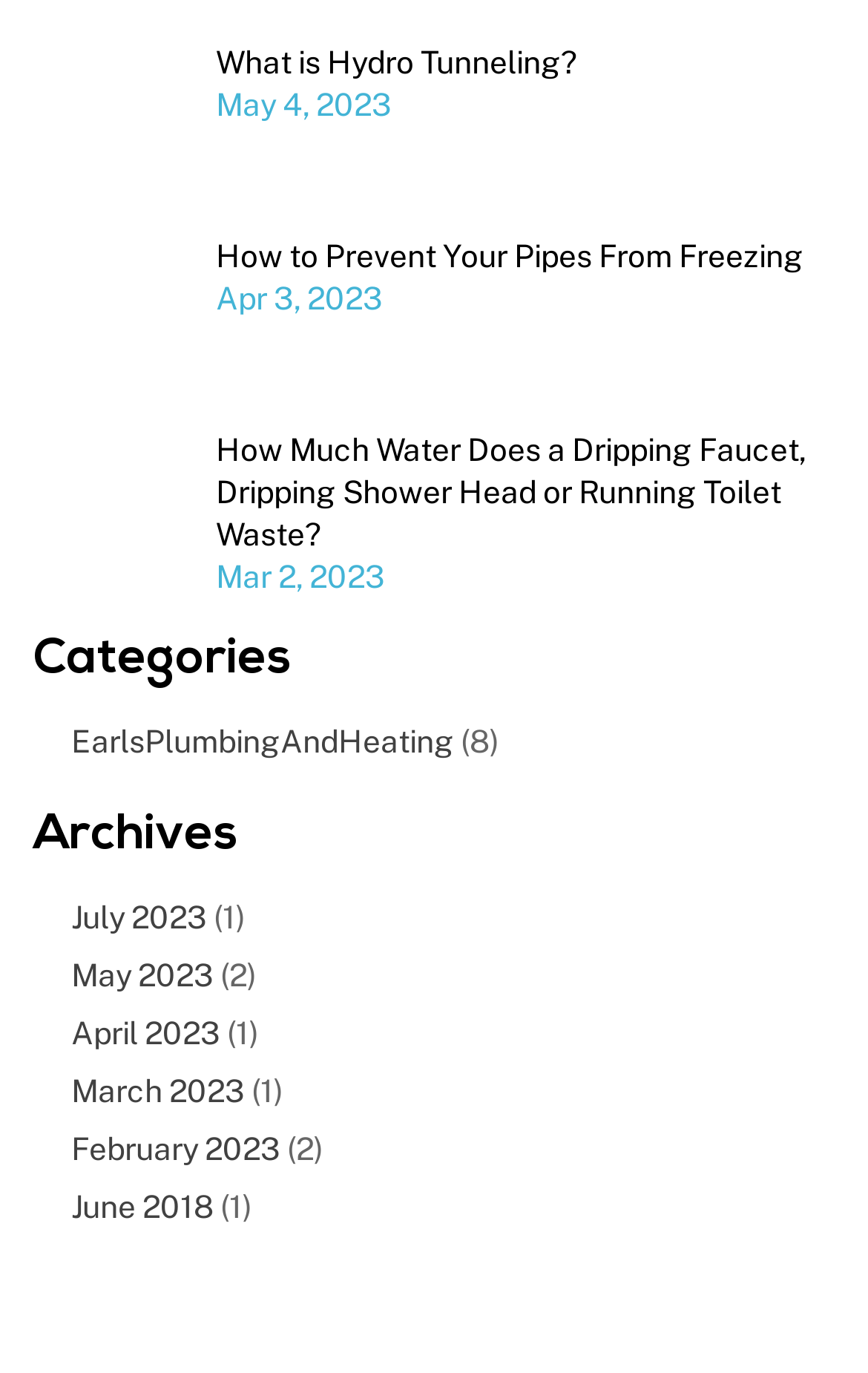Determine the bounding box coordinates for the area you should click to complete the following instruction: "View 'How to Prevent Your Pipes From Freezing'".

[0.249, 0.171, 0.926, 0.2]